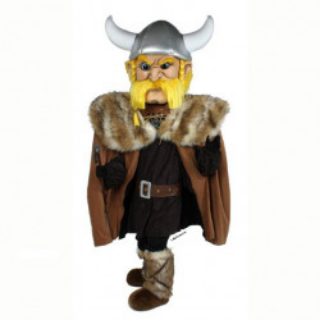Explain in detail what you see in the image.

The image features the "Thor the Giant Viking Mascot Costume #661," an impressive mascot outfit designed to embody a classic Viking character. This costume showcases a fierce Viking look, complete with a horned helmet and a striking yellow beard. The outfit features a brown cloak with faux fur trim, adding to the authentic warrior aesthetic. The character's attire includes a dark tunic and boots, highlighted by a rugged belt. The pose suggests confidence and readiness, making it perfect for cheering on a sports team or entertaining at events. The costume embodies a blend of strength and playful spirit, suitable for various occasions. The price for this captivating mascot costume is $3,995.00.